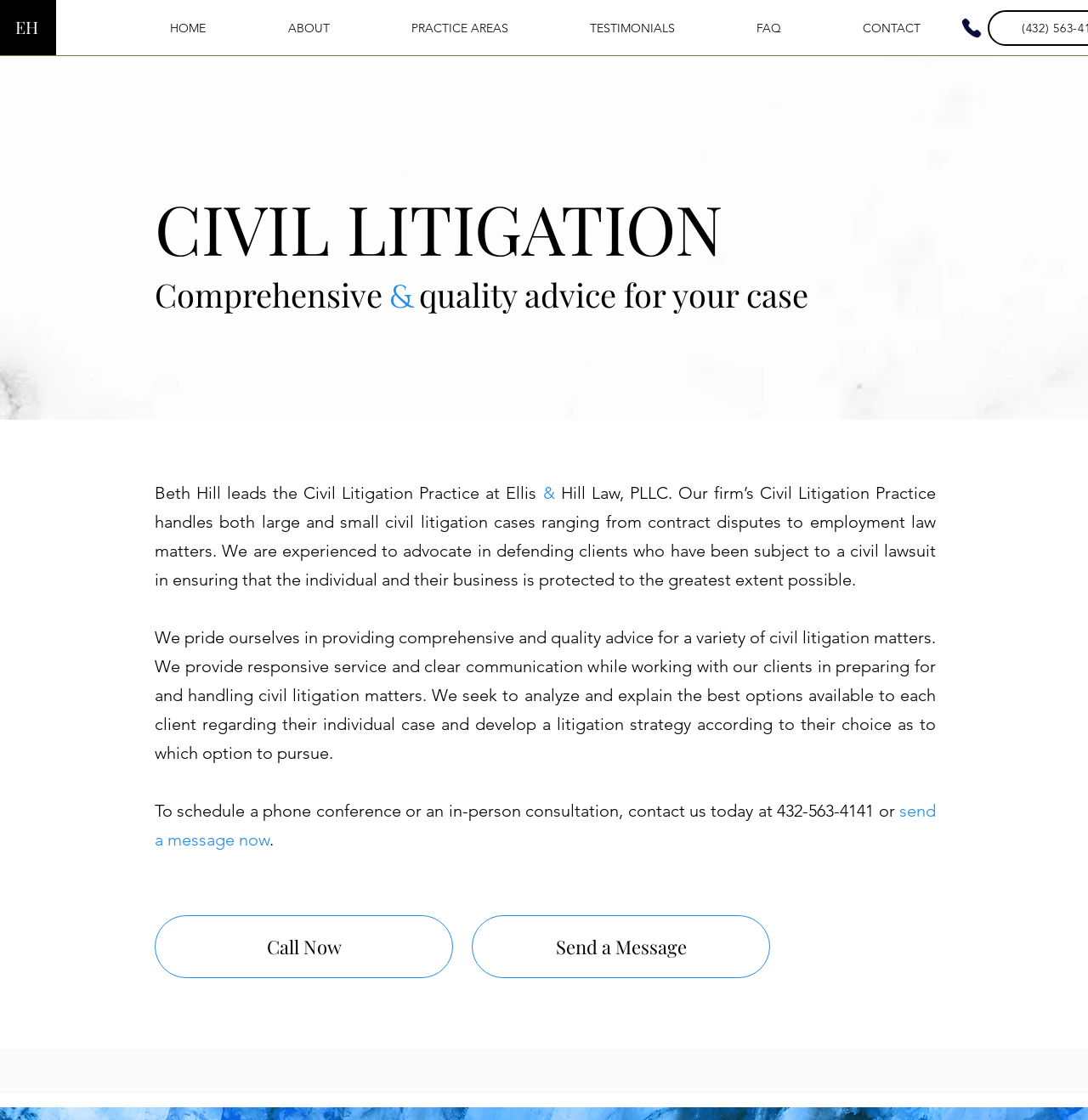Can you provide the bounding box coordinates for the element that should be clicked to implement the instruction: "Click the Send a Message link"?

[0.434, 0.817, 0.708, 0.873]